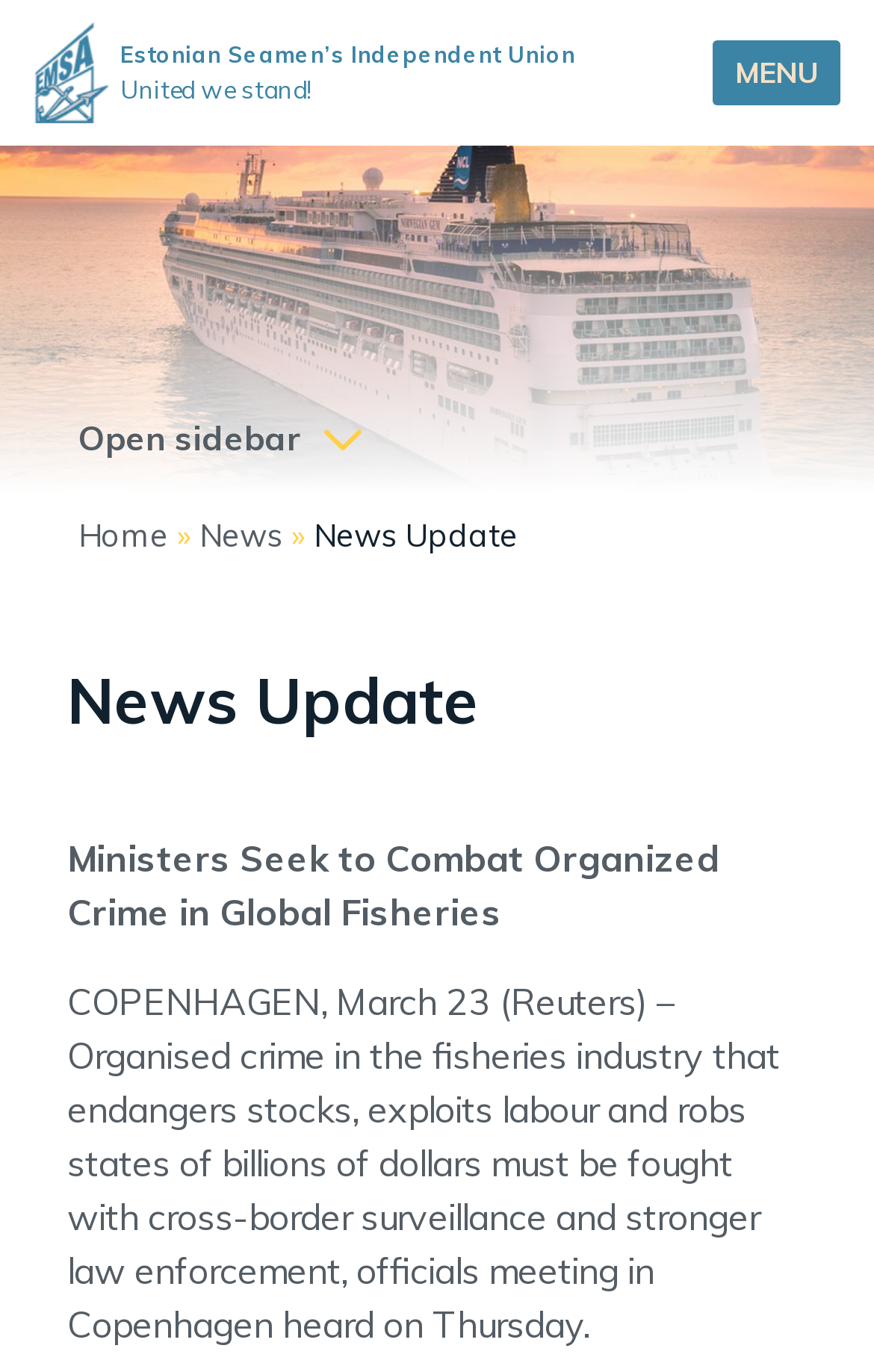Find the bounding box of the UI element described as follows: "Toggle Mobile Navigation Menu".

None